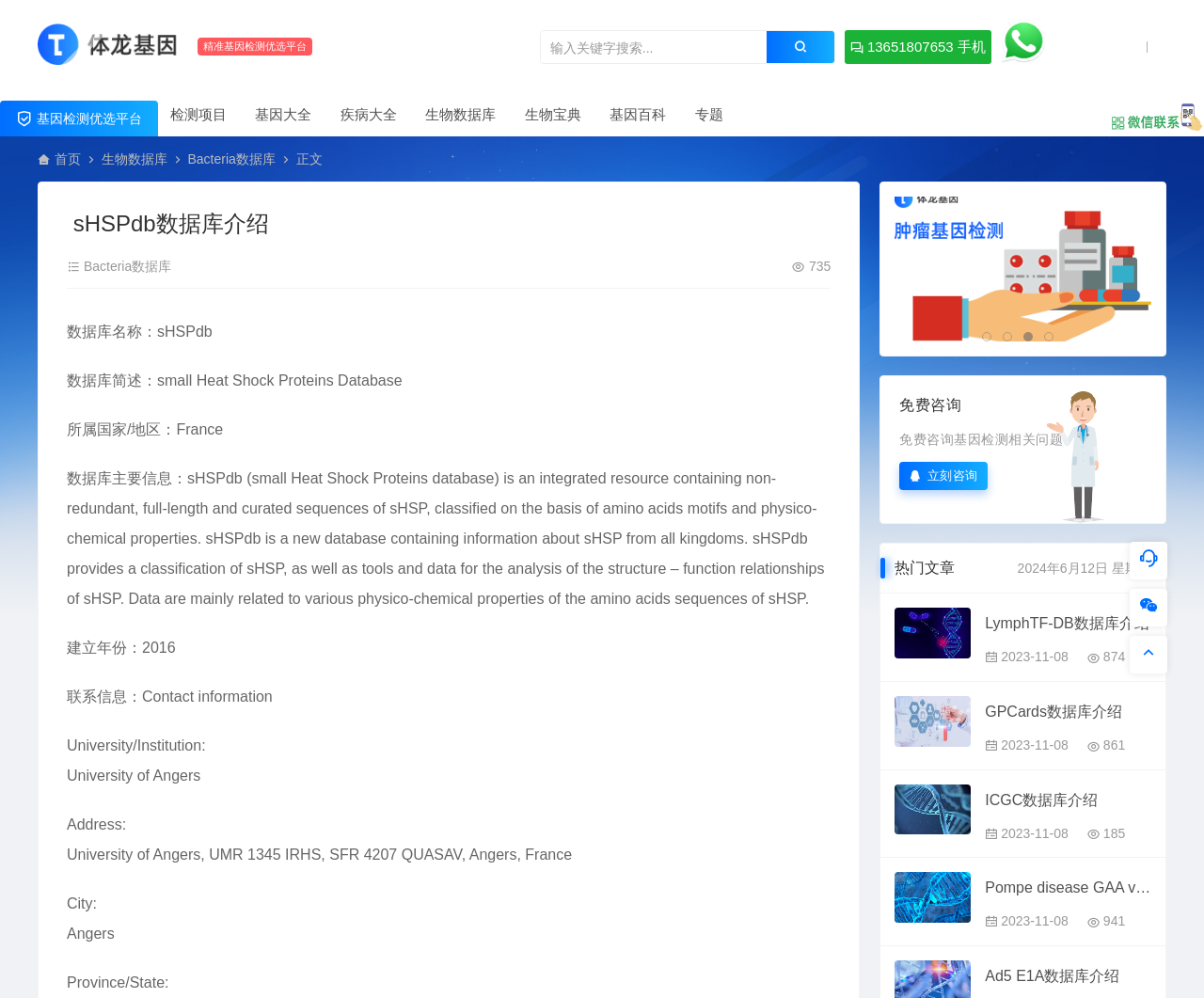Locate the bounding box coordinates of the area you need to click to fulfill this instruction: 'Click on '肿瘤靶向用药检测 到期时间：2026/12/31''. The coordinates must be in the form of four float numbers ranging from 0 to 1: [left, top, right, bottom].

[0.743, 0.197, 0.956, 0.342]